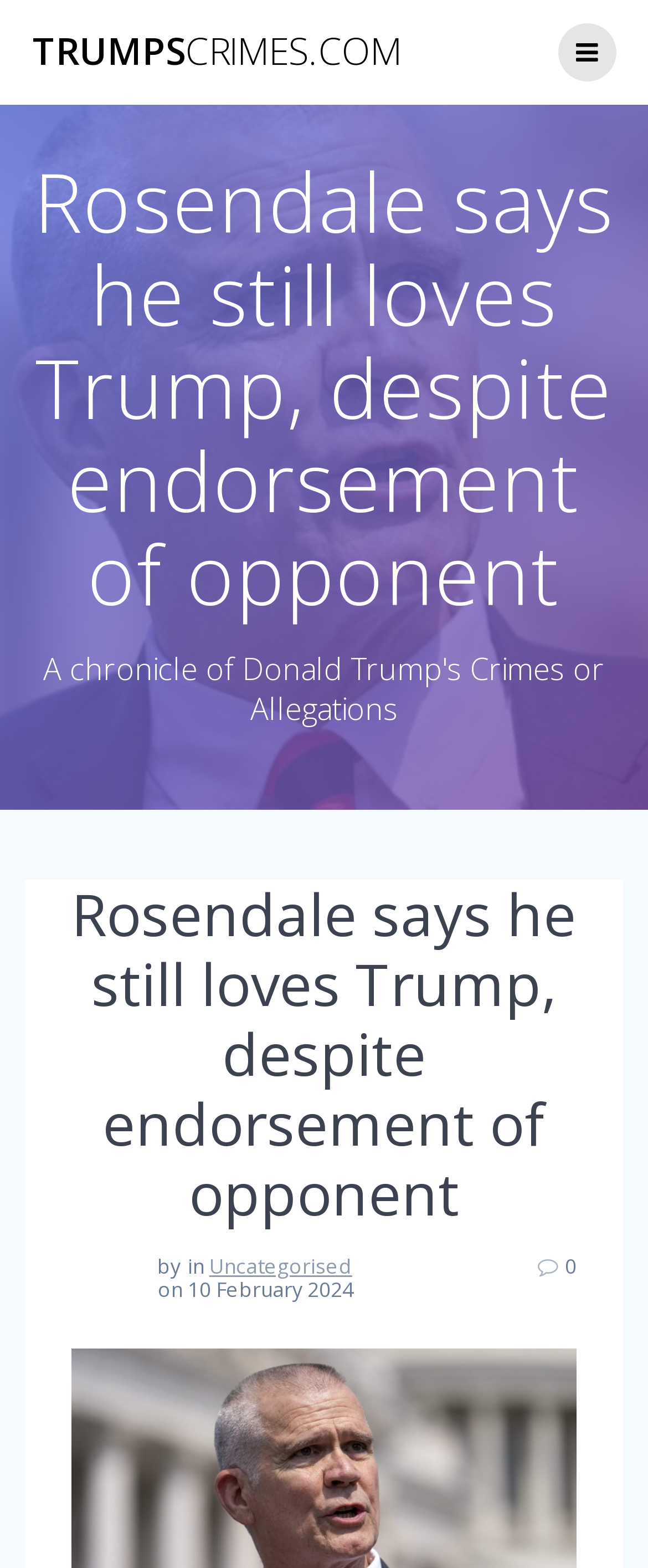When was the article published?
Refer to the image and respond with a one-word or short-phrase answer.

10 February 2024